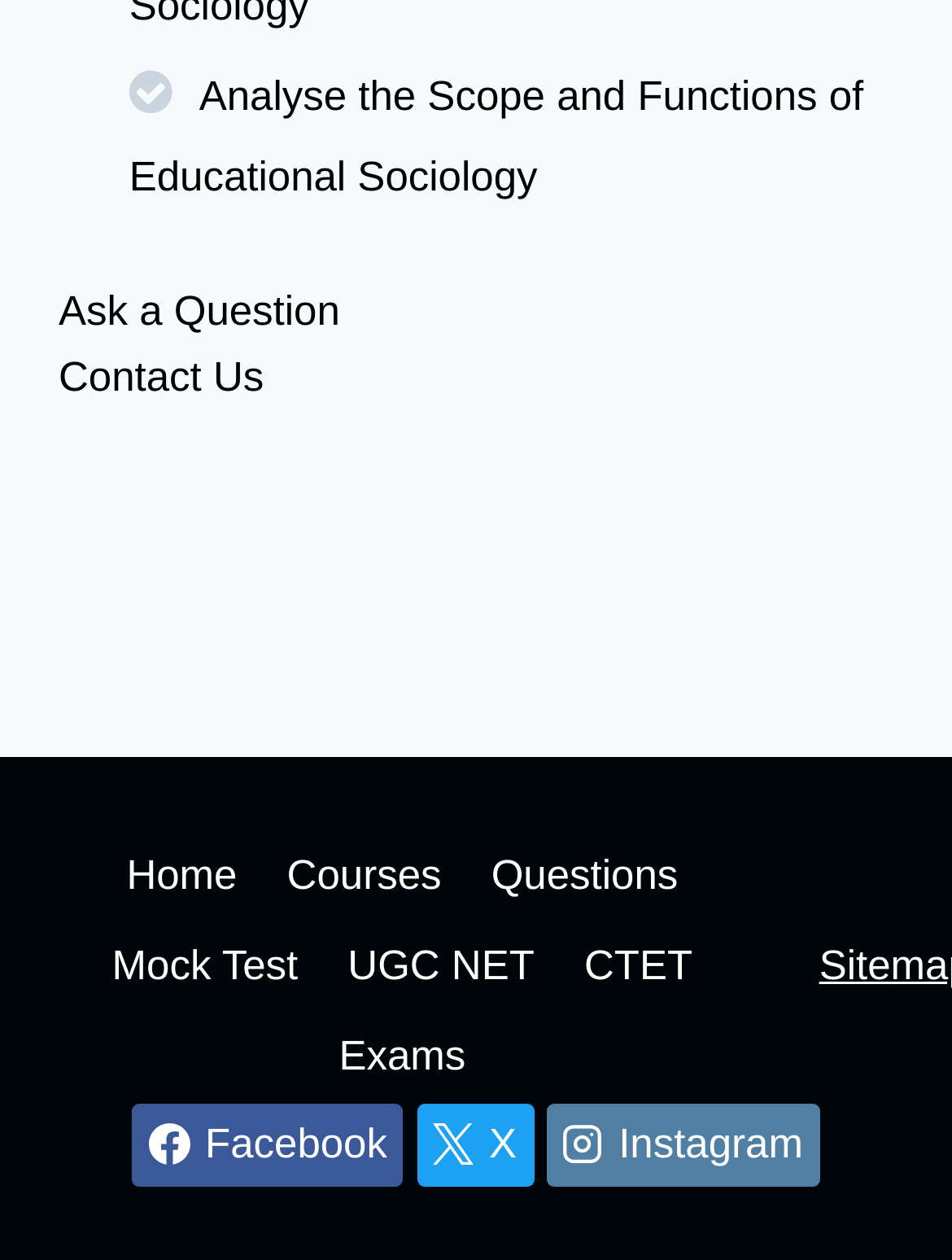Please identify the bounding box coordinates of the element that needs to be clicked to execute the following command: "send an email to the company". Provide the bounding box using four float numbers between 0 and 1, formatted as [left, top, right, bottom].

None